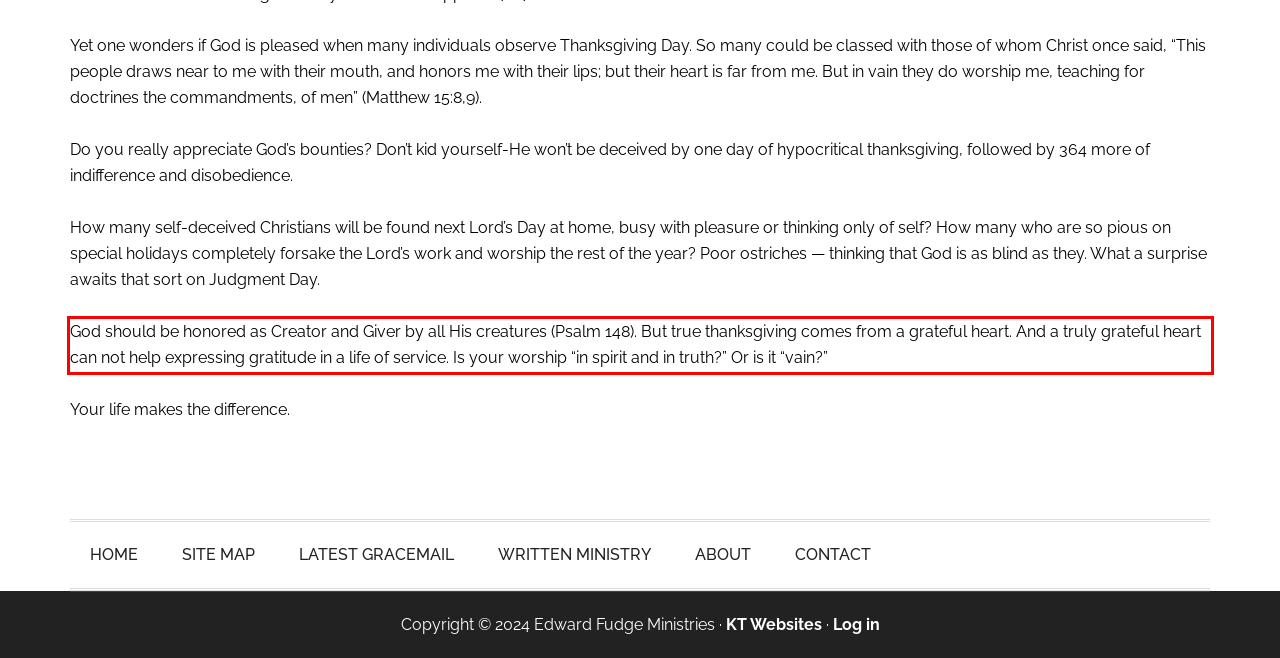You have a screenshot of a webpage with a red bounding box. Use OCR to generate the text contained within this red rectangle.

God should be honored as Creator and Giver by all His creatures (Psalm 148). But true thanksgiving comes from a grateful heart. And a truly grateful heart can not help expressing gratitude in a life of service. Is your worship “in spirit and in truth?” Or is it “vain?”